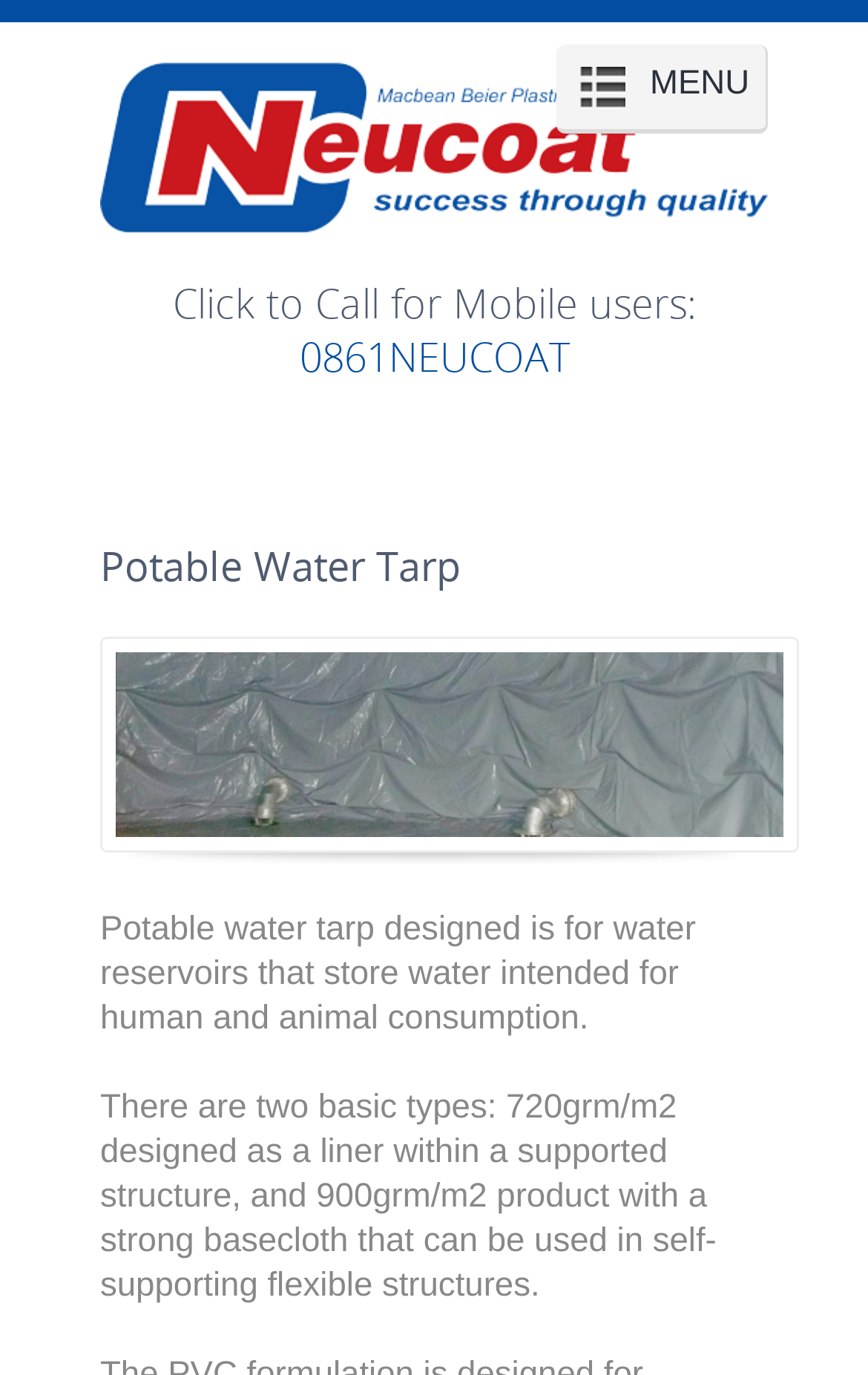Use a single word or phrase to answer the following:
What is the menu option on the webpage?

MENU